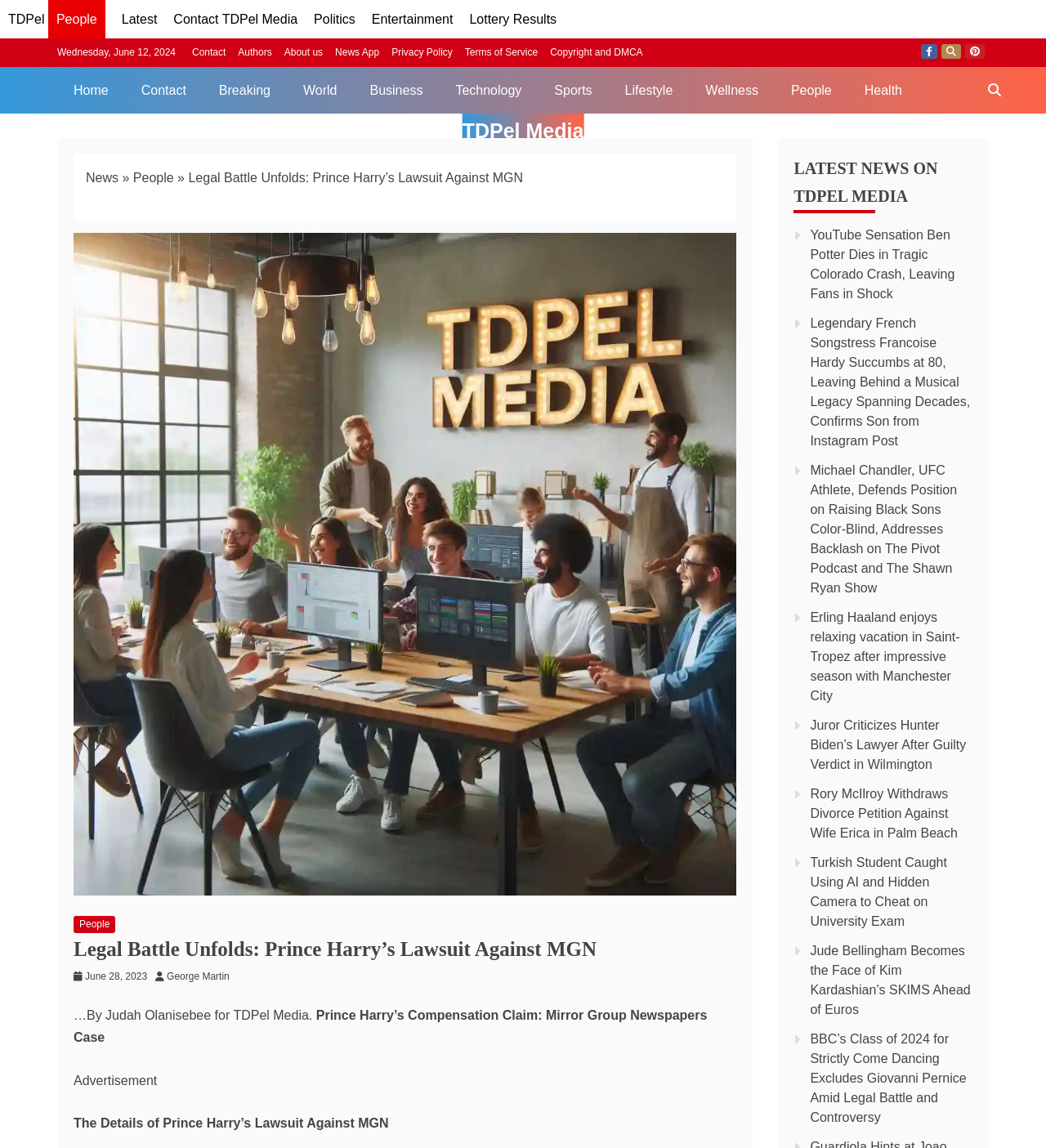Highlight the bounding box coordinates of the element you need to click to perform the following instruction: "Click on the 'TDPel' link."

[0.008, 0.011, 0.043, 0.023]